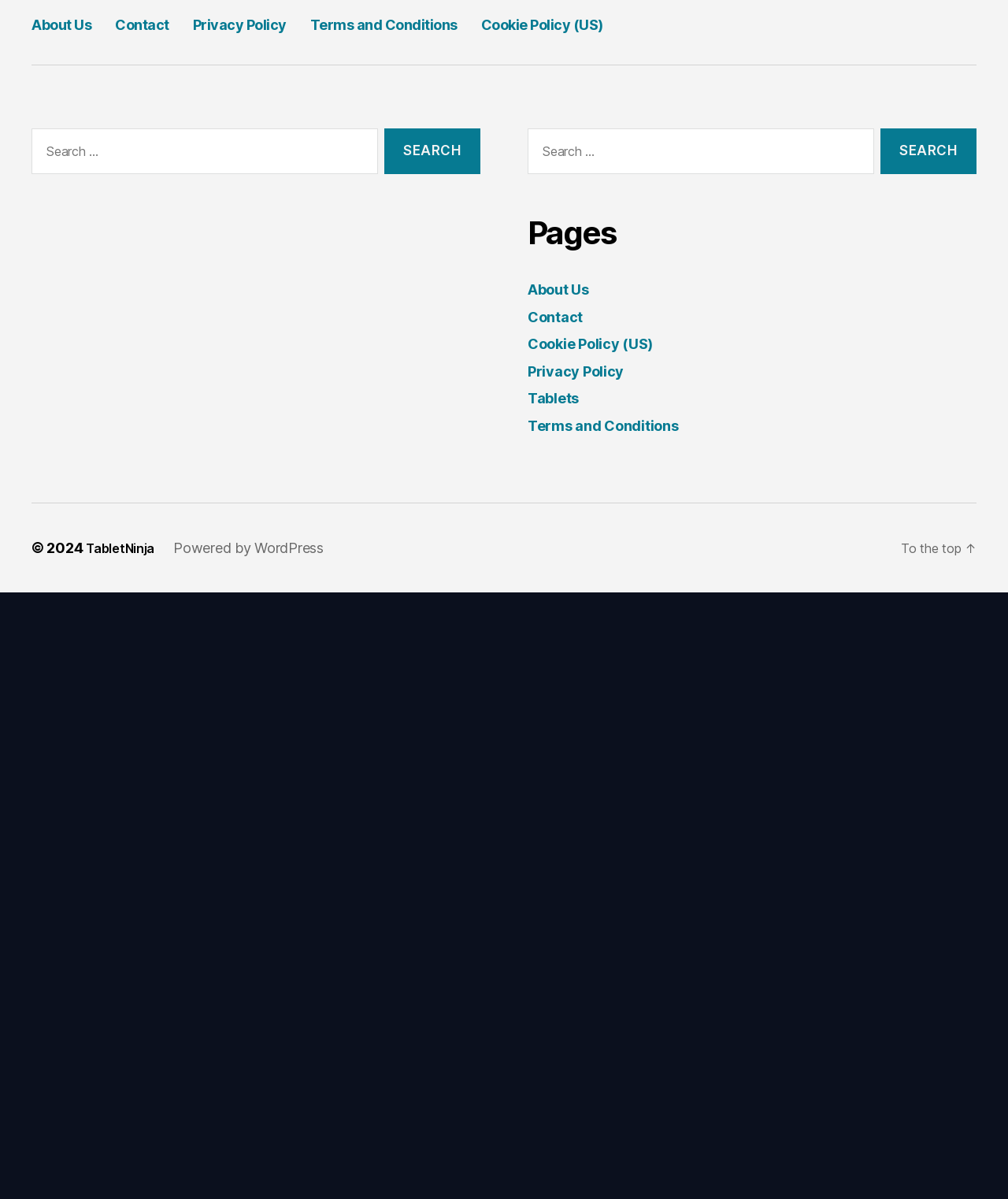What is the topic of the main article?
Using the image, provide a concise answer in one word or a short phrase.

Malware on tablets